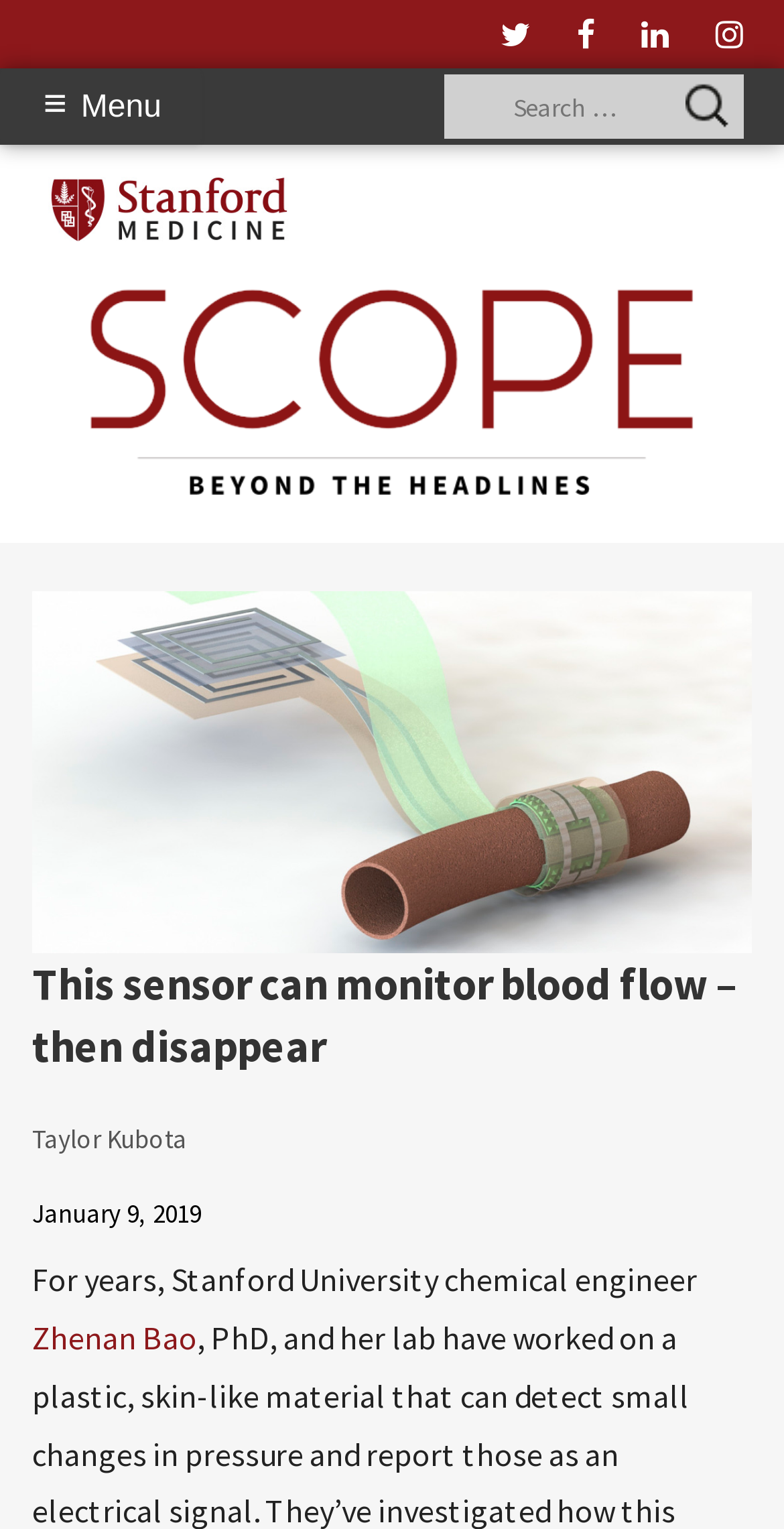Locate the bounding box of the UI element described by: "Zhenan Bao" in the given webpage screenshot.

[0.041, 0.861, 0.251, 0.888]